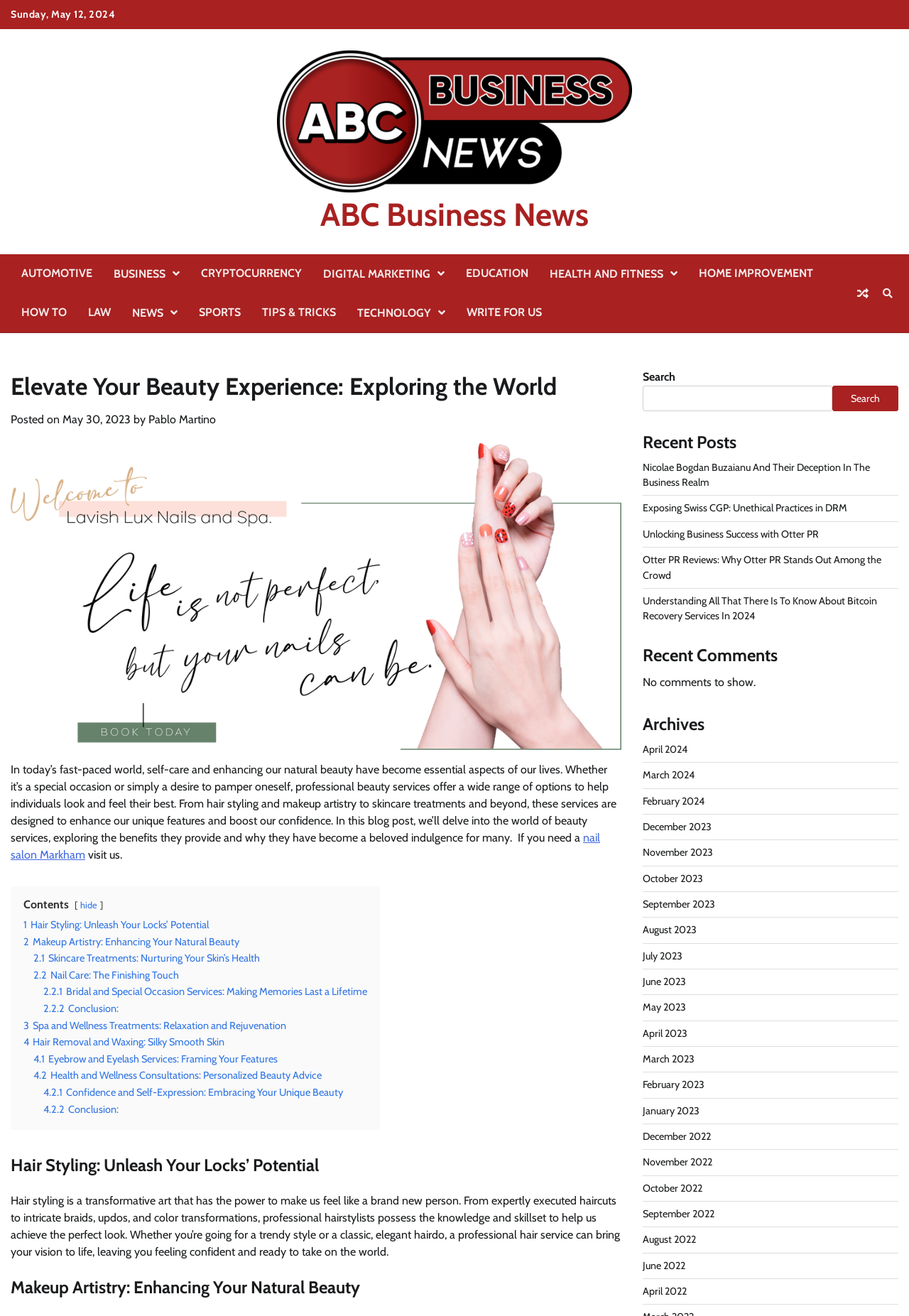Explain in detail what you observe on this webpage.

This webpage is about exploring the world of professional beauty services. At the top, there is a date "Sunday, May 12, 2024" and a link to "ABC Business News" with an accompanying image. Below this, there are several links to various categories such as "AUTOMOTIVE", "BUSINESS", "CRYPTOCURRENCY", and more.

The main content of the page is an article titled "Elevate Your Beauty Experience: Exploring the World". The article discusses the importance of self-care and beauty services in today's fast-paced world. It highlights the benefits of professional beauty services, including hair styling, makeup artistry, skincare treatments, and more. The article is divided into sections, each focusing on a specific aspect of beauty services.

To the right of the article, there is a sidebar with several sections. The top section has links to recent posts, including "Nicolae Bogdan Buzaianu And Their Deception In The Business Realm" and "Unlocking Business Success with Otter PR". Below this, there is a section for recent comments, but it appears that there are no comments to show. Further down, there is an archives section with links to past months, from April 2024 to December 2022.

At the top right corner of the page, there is a search bar with a button to search the website. Above the search bar, there is a link to "WRITE FOR US". There are also two icons, one for Facebook and one for Twitter, allowing users to share the content on social media.